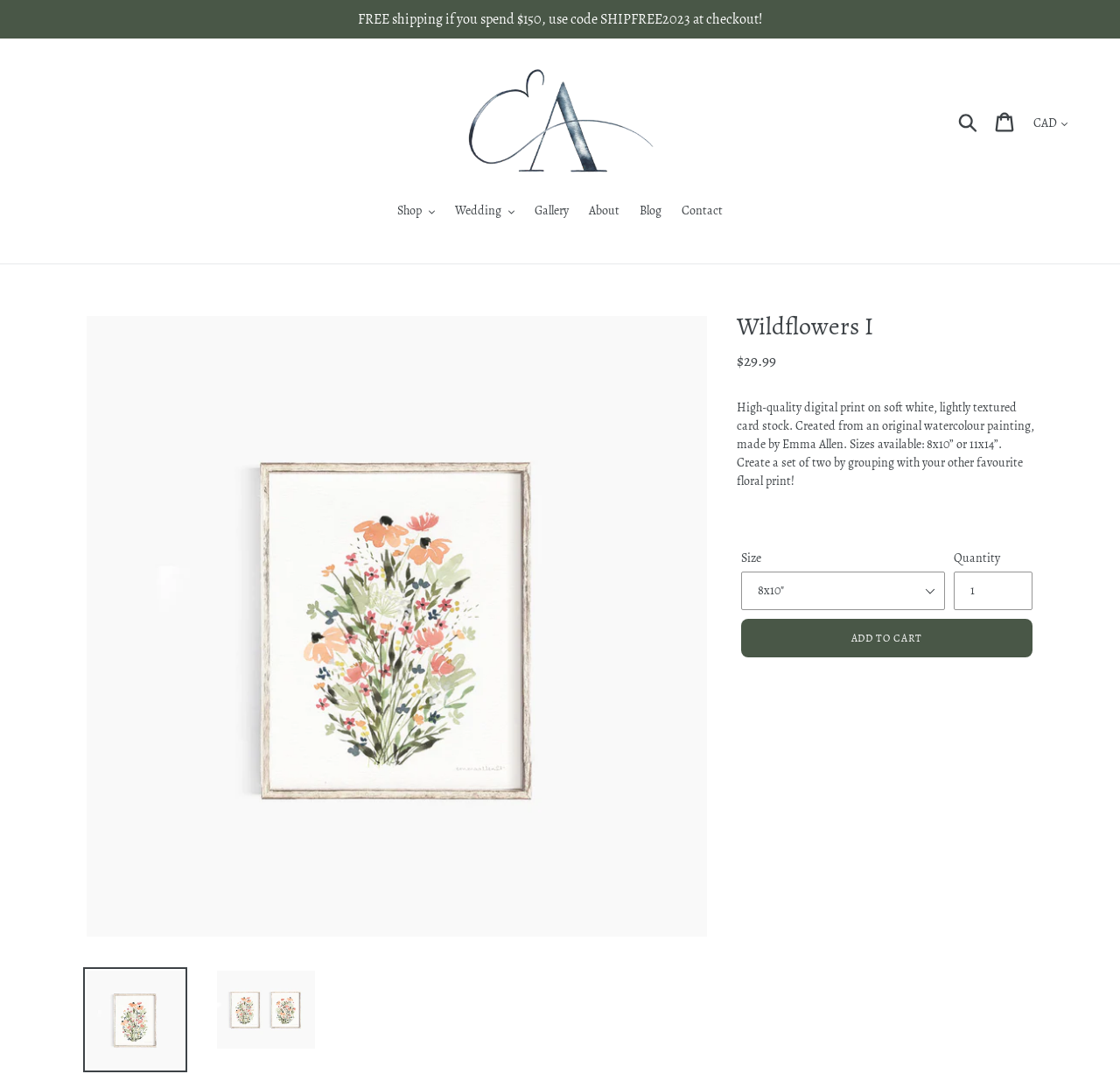What are the available sizes of the print?
Give a one-word or short phrase answer based on the image.

8x10” or 11x14”